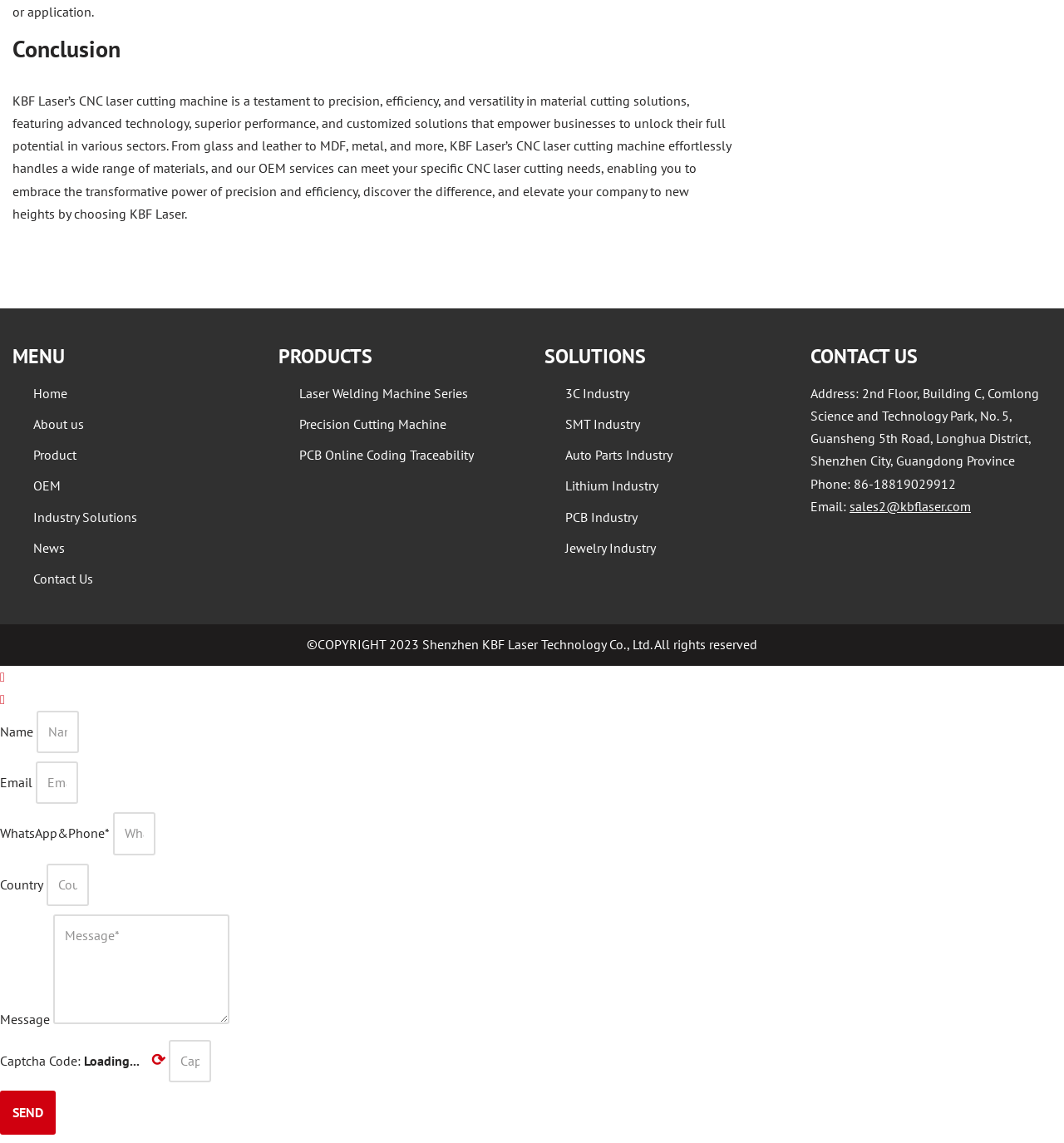Please find the bounding box coordinates for the clickable element needed to perform this instruction: "Click the Laser Welding Machine Series link".

[0.281, 0.337, 0.44, 0.351]